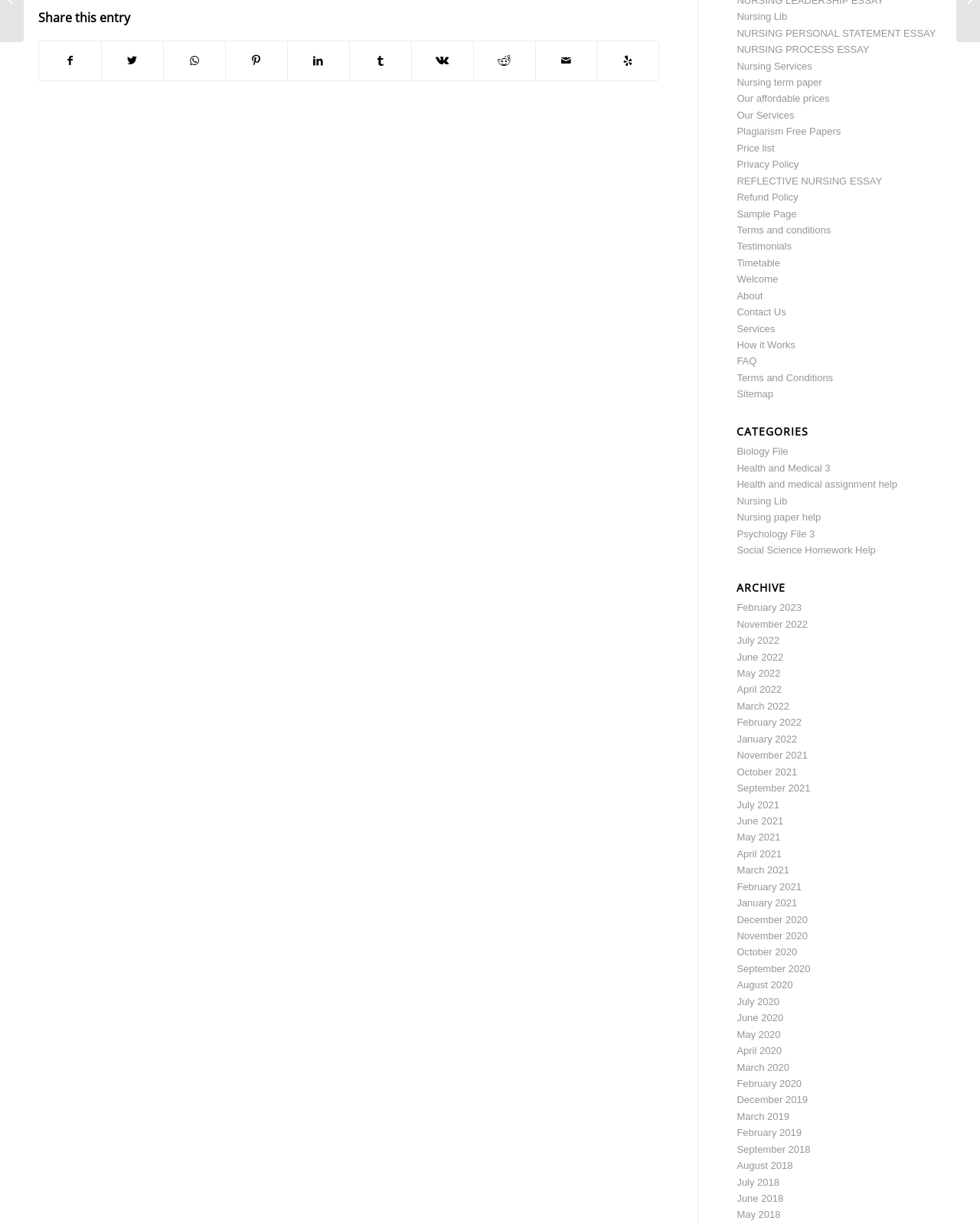Please specify the bounding box coordinates in the format (top-left x, top-left y, bottom-right x, bottom-right y), with all values as floating point numbers between 0 and 1. Identify the bounding box of the UI element described by: Services

[0.752, 0.264, 0.791, 0.273]